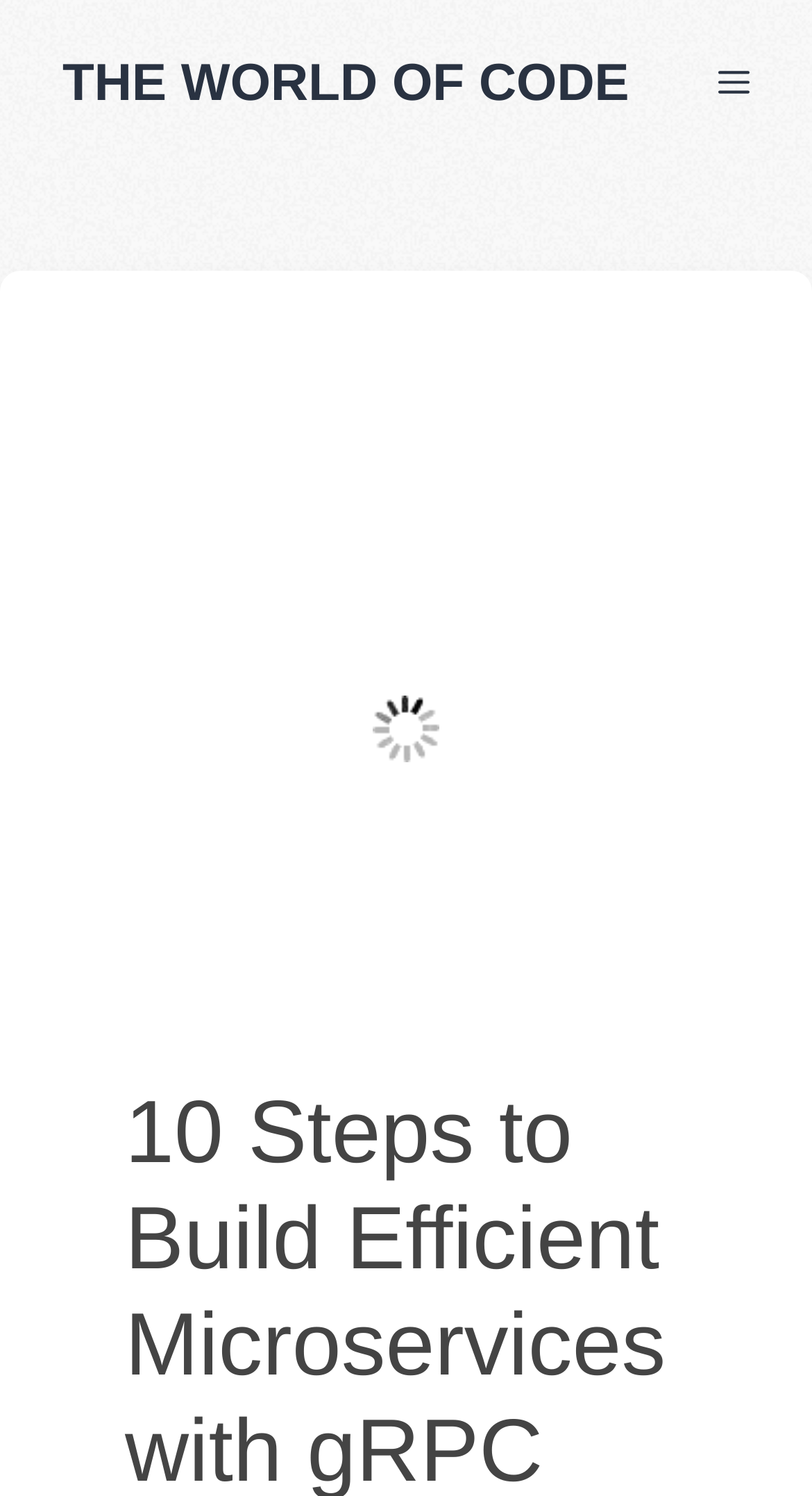Your task is to extract the text of the main heading from the webpage.

10 Steps to Build Efficient Microservices with gRPC and Go